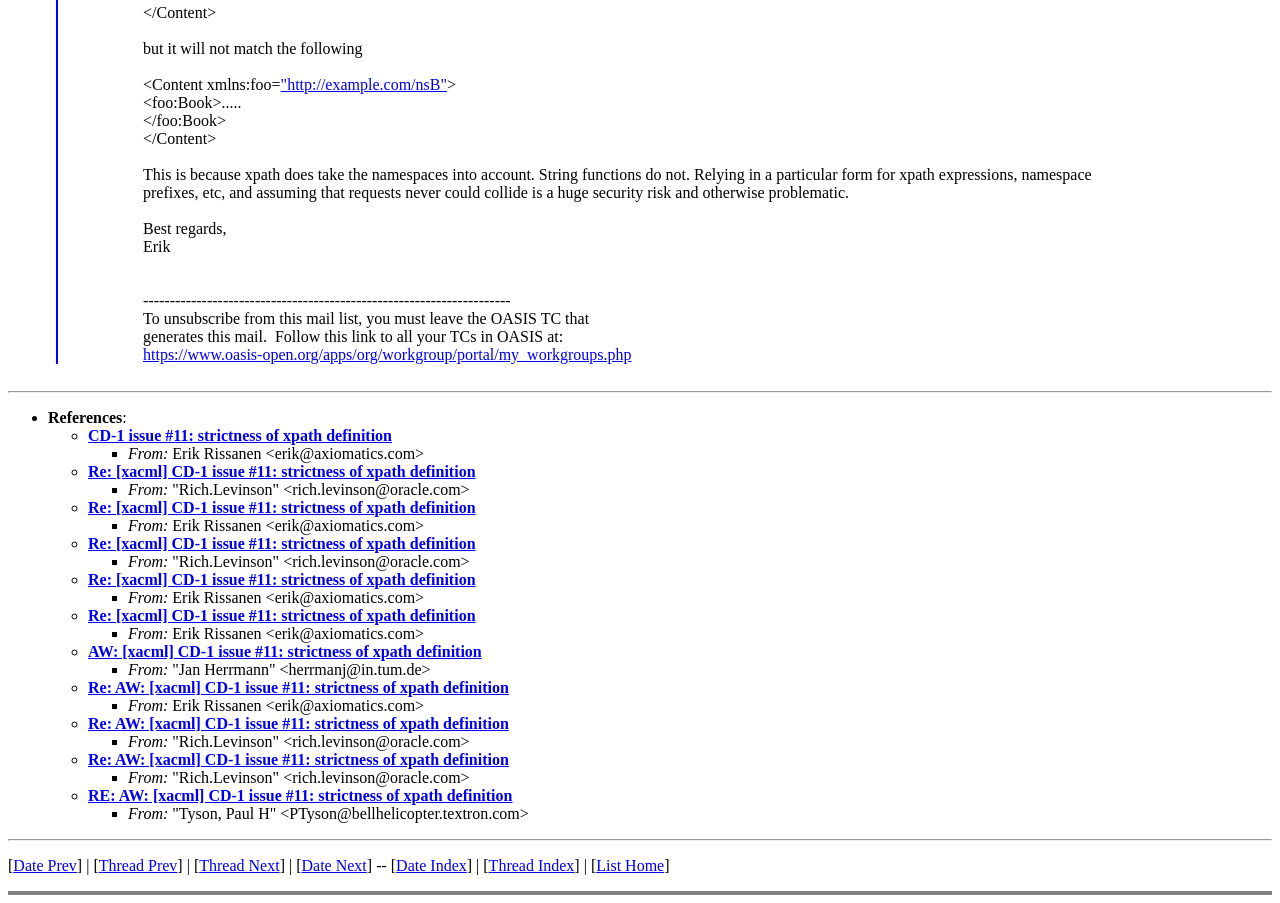Please identify the bounding box coordinates of the element on the webpage that should be clicked to follow this instruction: "Click on the link 'AW: [xacml] CD-1 issue #11: strictness of xpath definition'". The bounding box coordinates should be given as four float numbers between 0 and 1, formatted as [left, top, right, bottom].

[0.069, 0.712, 0.376, 0.731]